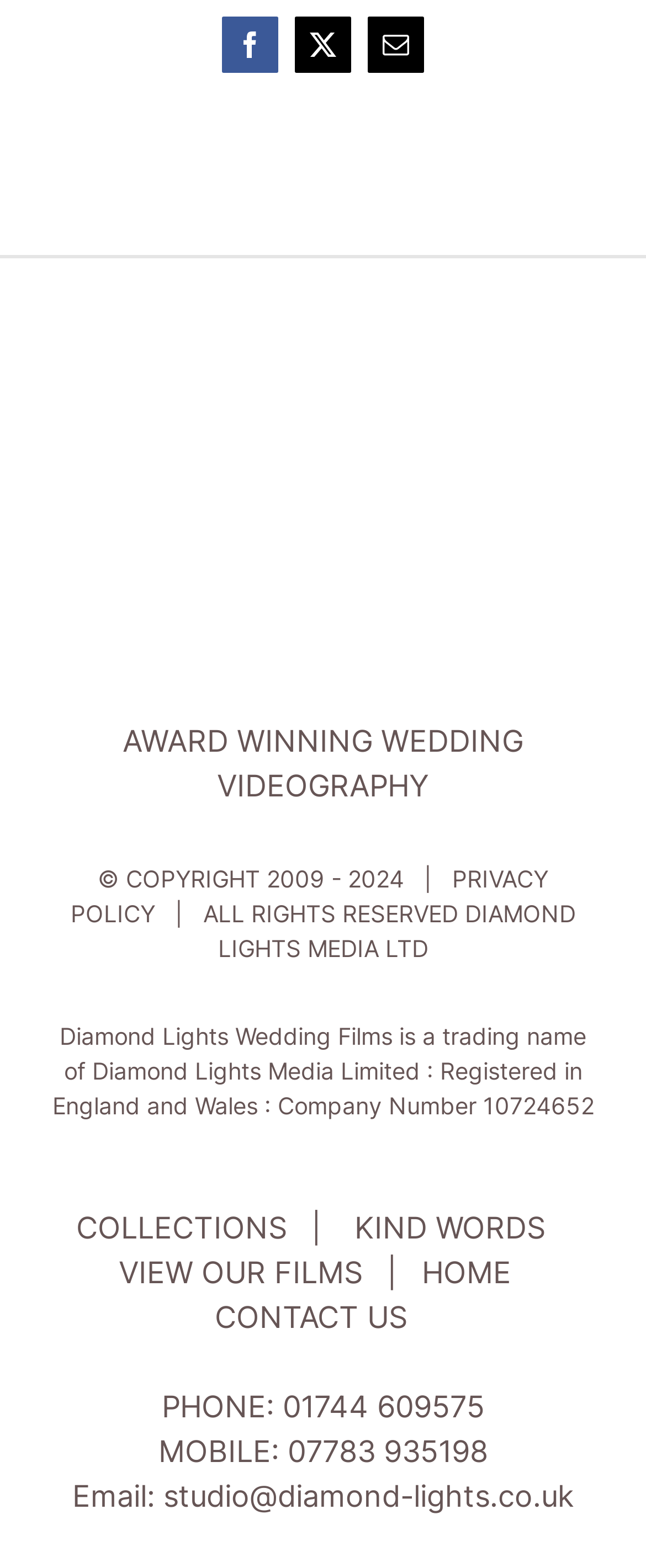Please specify the bounding box coordinates of the element that should be clicked to execute the given instruction: 'View Diamond Lights Wedding Films Logo'. Ensure the coordinates are four float numbers between 0 and 1, expressed as [left, top, right, bottom].

[0.212, 0.201, 0.788, 0.223]